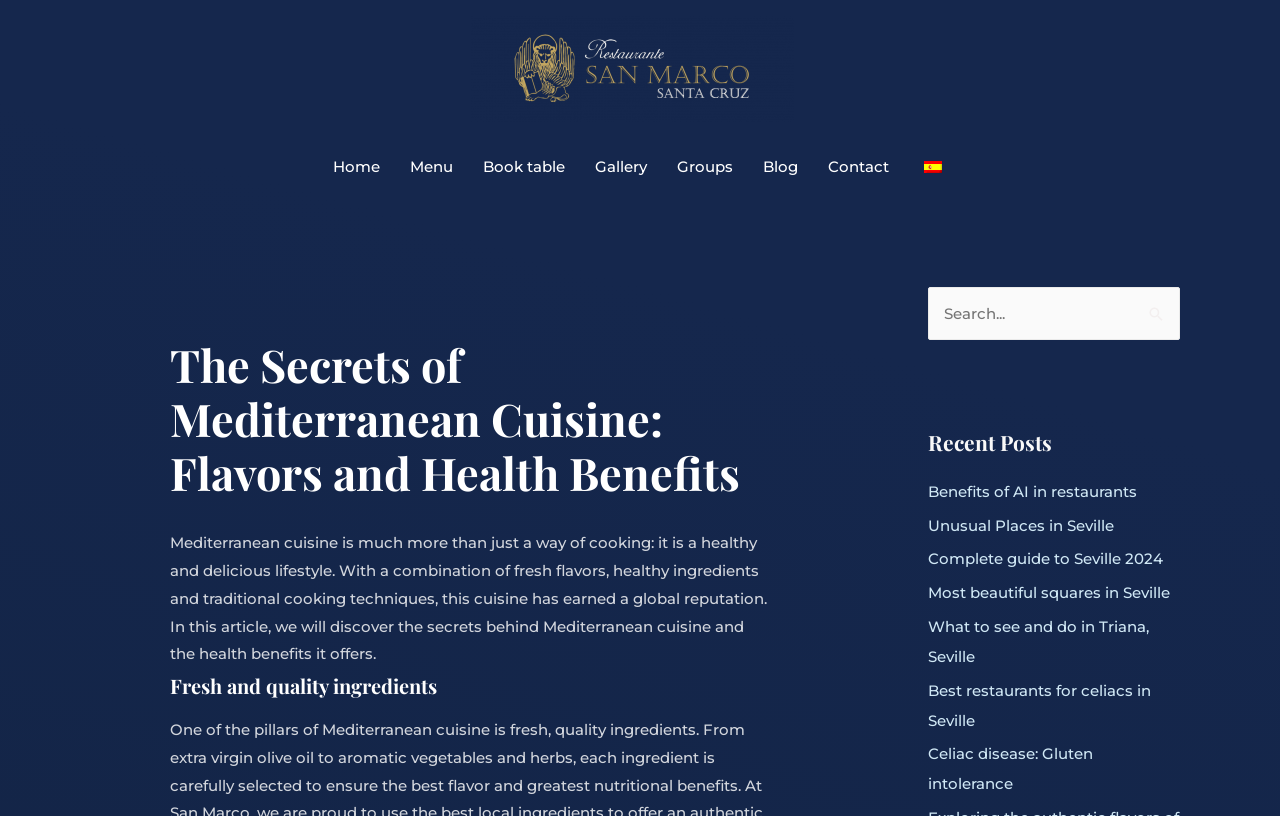Bounding box coordinates are specified in the format (top-left x, top-left y, bottom-right x, bottom-right y). All values are floating point numbers bounded between 0 and 1. Please provide the bounding box coordinate of the region this sentence describes: Unusual Places in Seville

[0.725, 0.632, 0.87, 0.655]